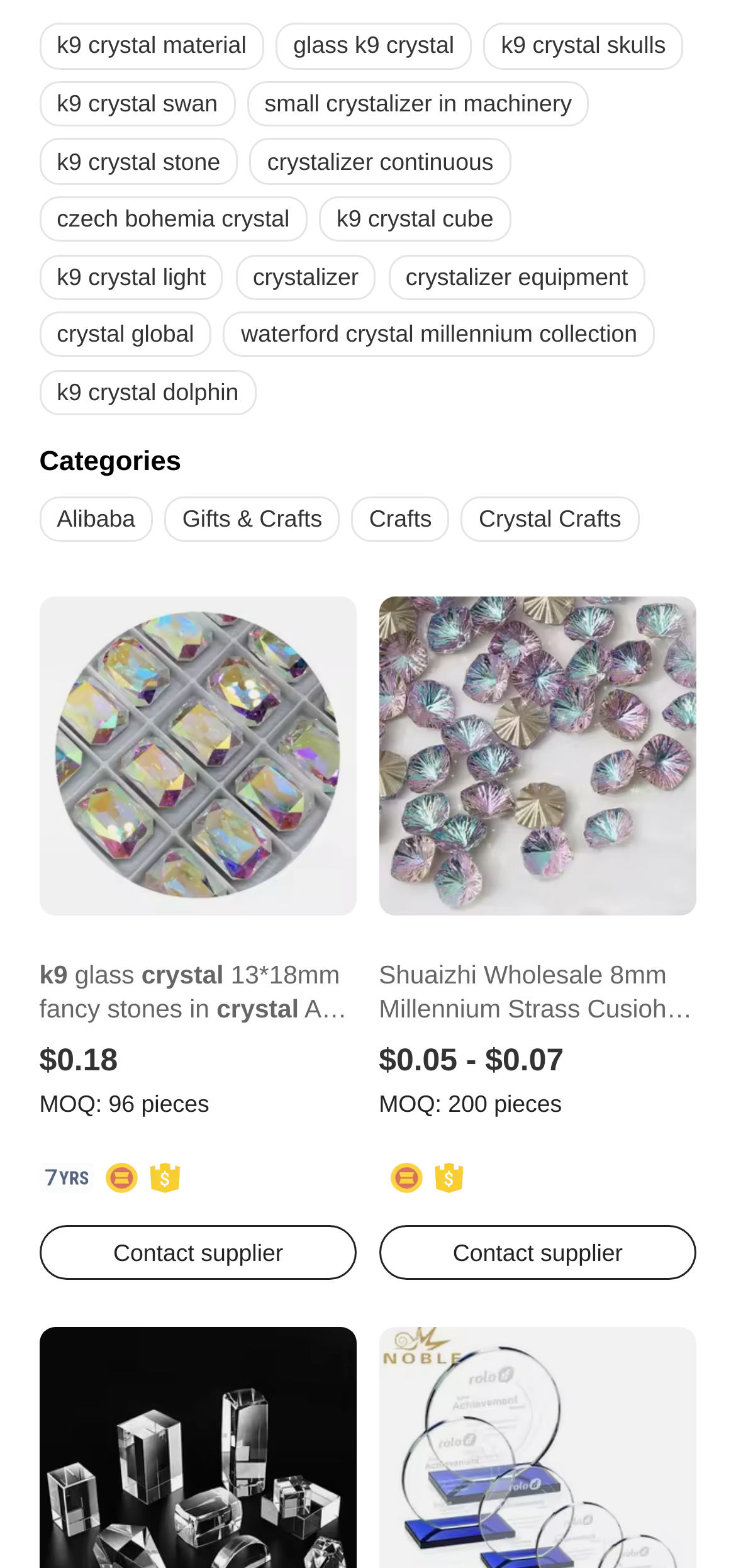Please answer the following question using a single word or phrase: 
What is the function of the 'Contact supplier' button?

To contact the supplier